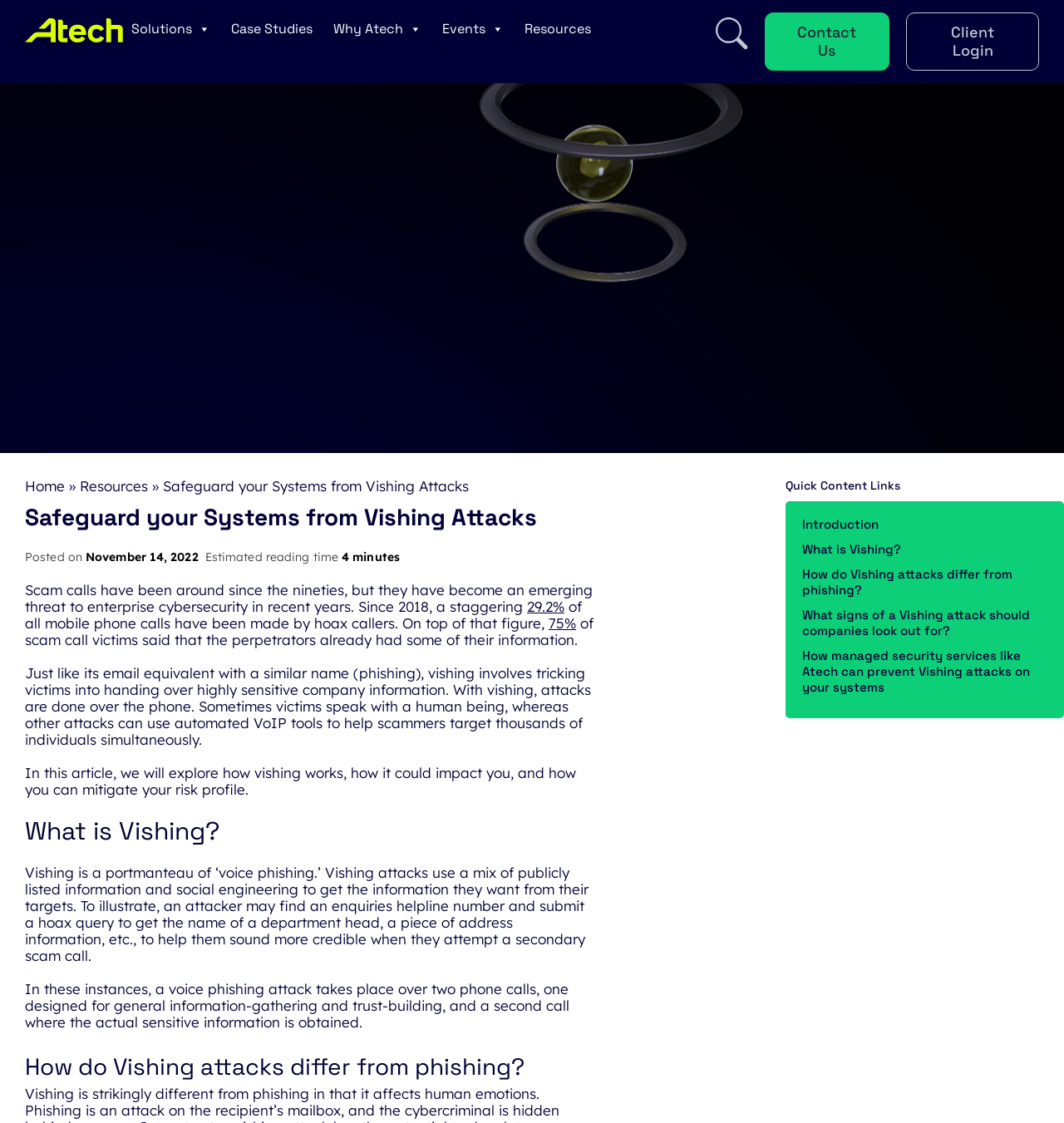What is the topic of the article?
By examining the image, provide a one-word or phrase answer.

Vishing attacks